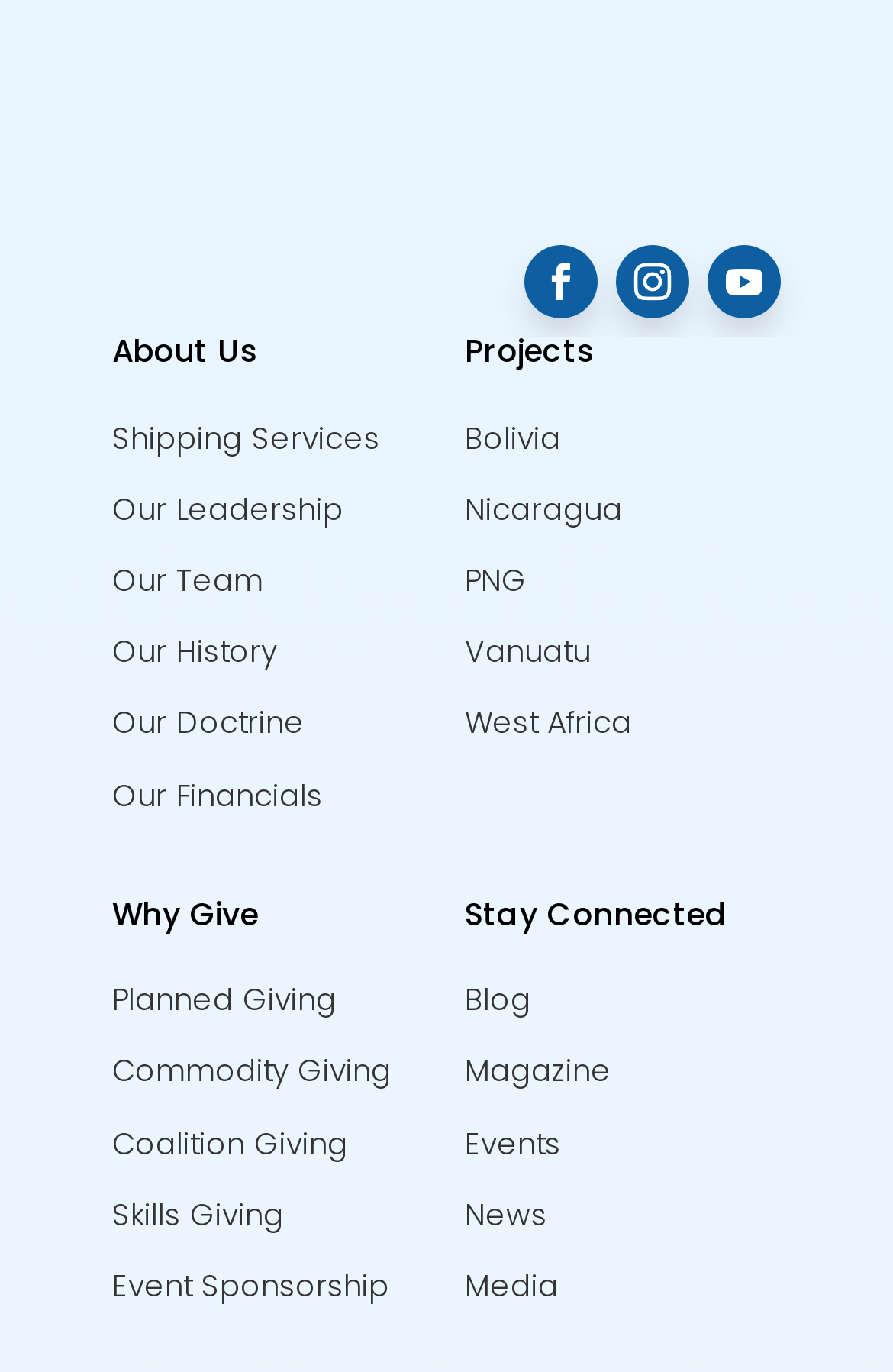Please identify the bounding box coordinates for the region that you need to click to follow this instruction: "Check the News".

[0.521, 0.87, 0.613, 0.901]